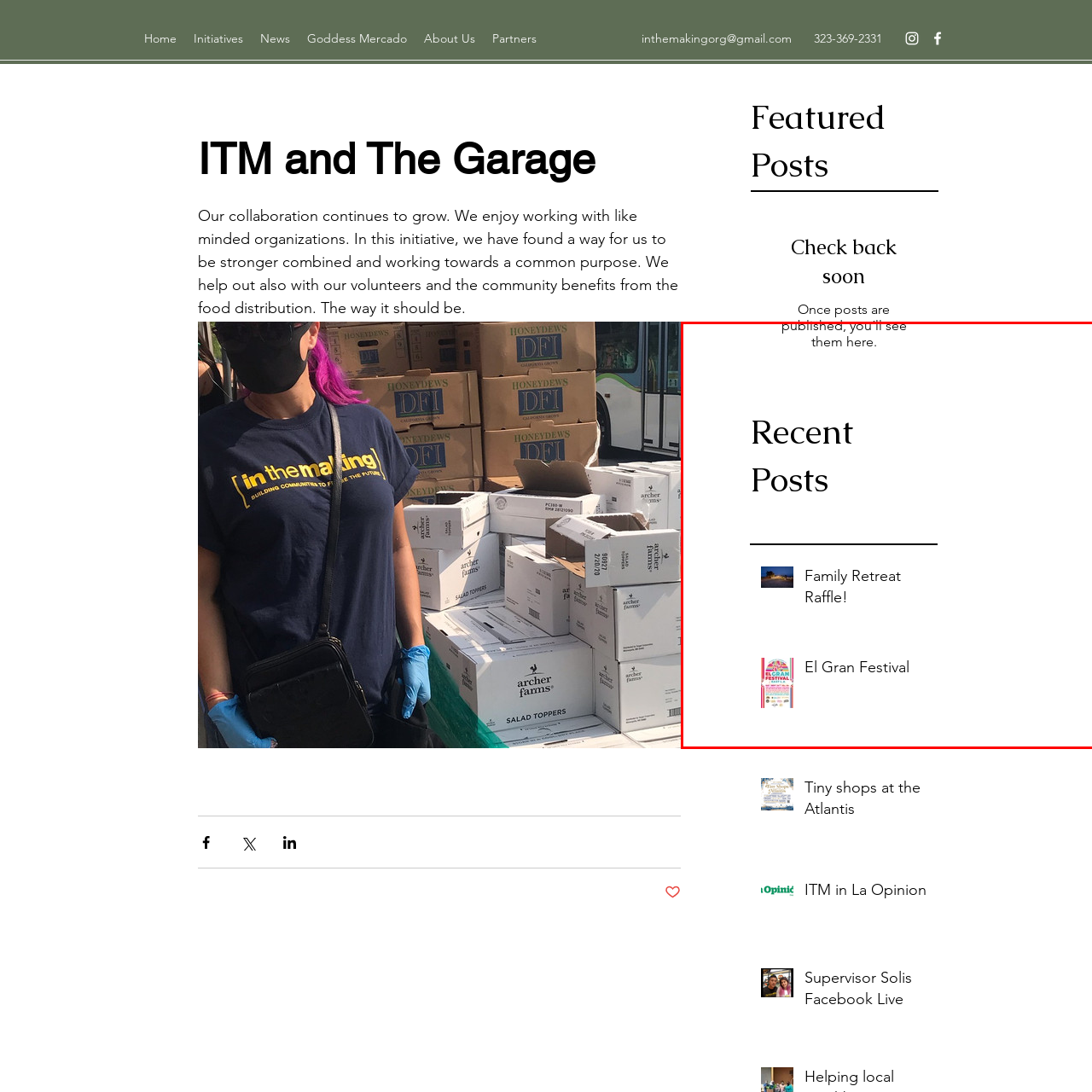Examine the portion within the green circle, What is the purpose of the 'Recent Posts' section? 
Reply succinctly with a single word or phrase.

To share community events